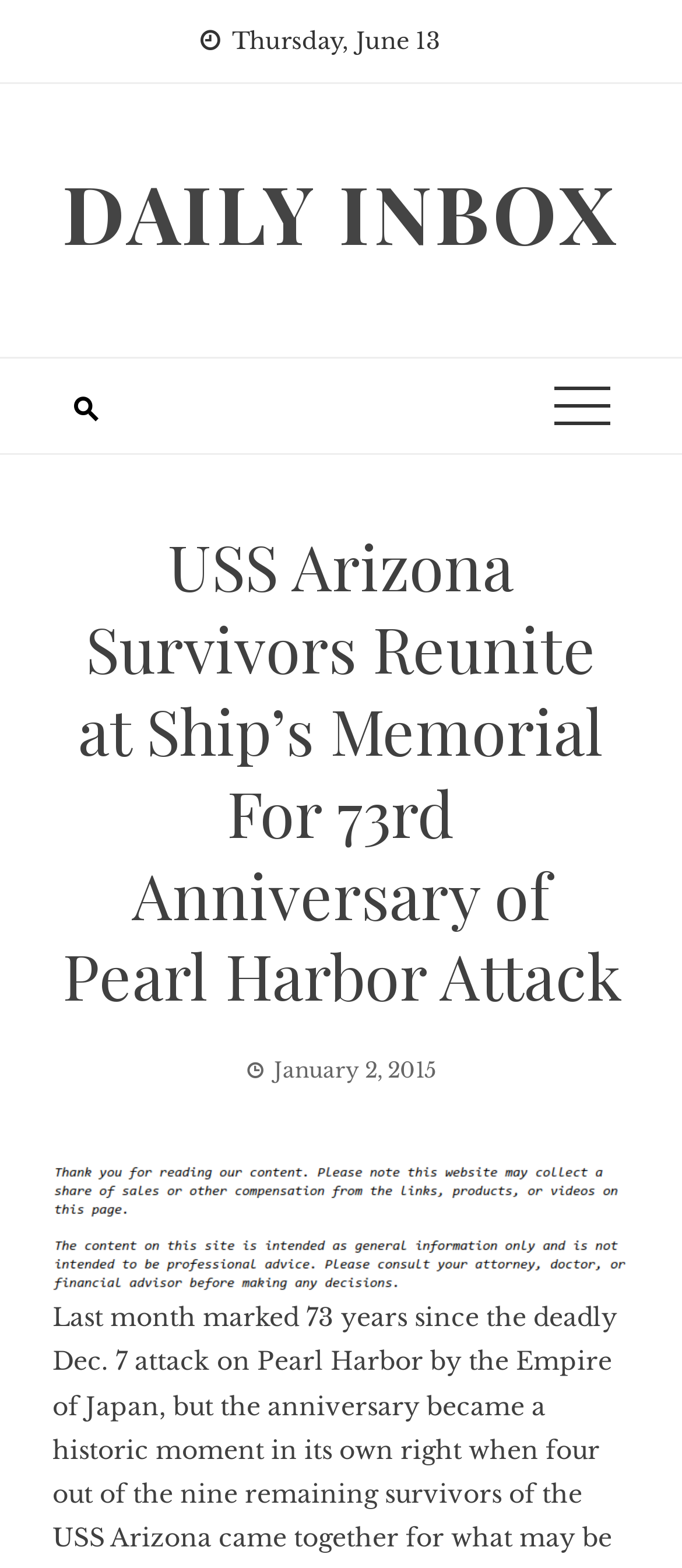What is the date of the Pearl Harbor attack?
Provide a comprehensive and detailed answer to the question.

I read the paragraph of text below the heading, which mentions the 'deadly Dec. 7 attack on Pearl Harbor'.